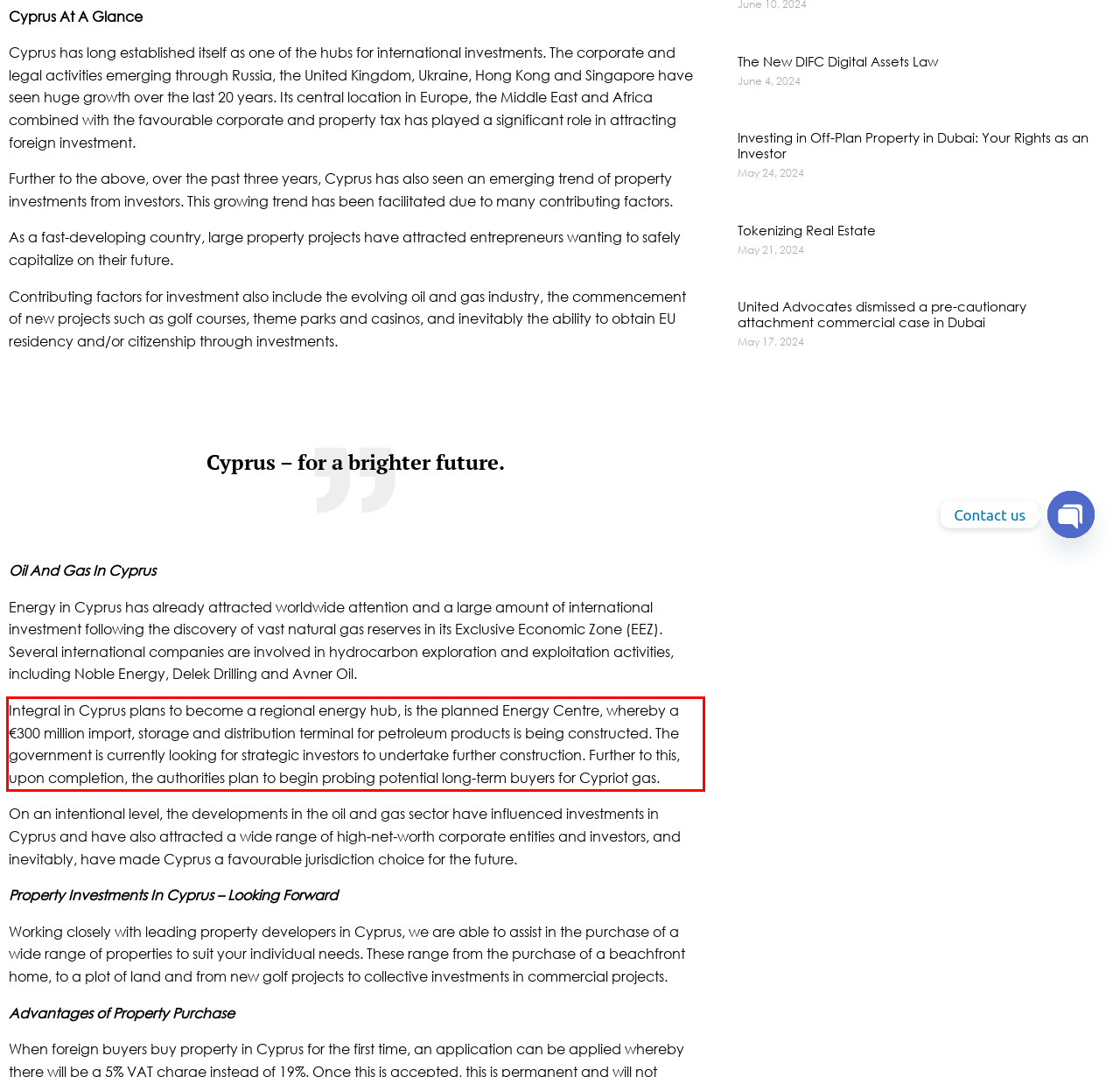You have a webpage screenshot with a red rectangle surrounding a UI element. Extract the text content from within this red bounding box.

Integral in Cyprus plans to become a regional energy hub, is the planned Energy Centre, whereby a €300 million import, storage and distribution terminal for petroleum products is being constructed. The government is currently looking for strategic investors to undertake further construction. Further to this, upon completion, the authorities plan to begin probing potential long-term buyers for Cypriot gas.